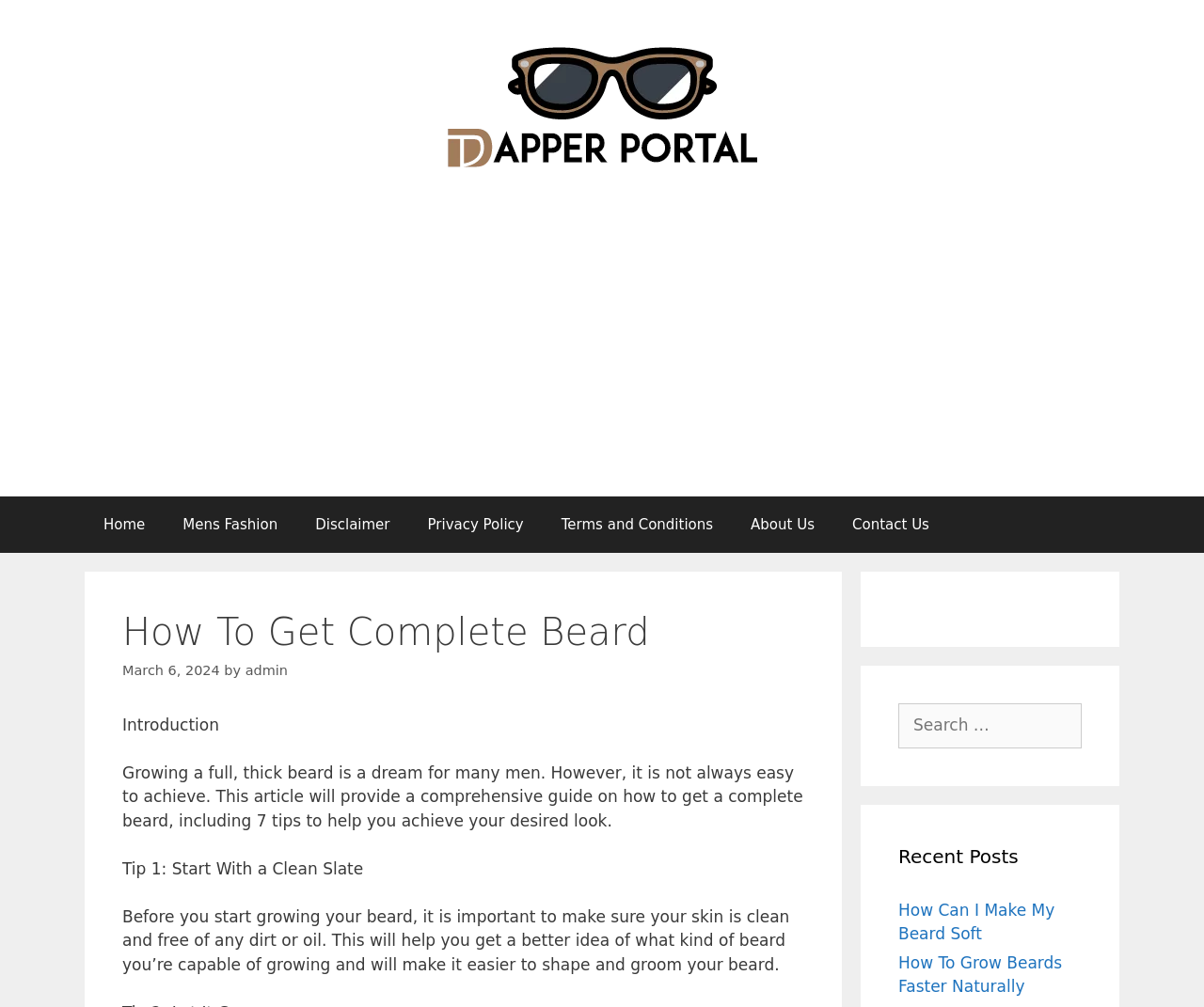Give a short answer using one word or phrase for the question:
What is the purpose of the search box?

Search for posts